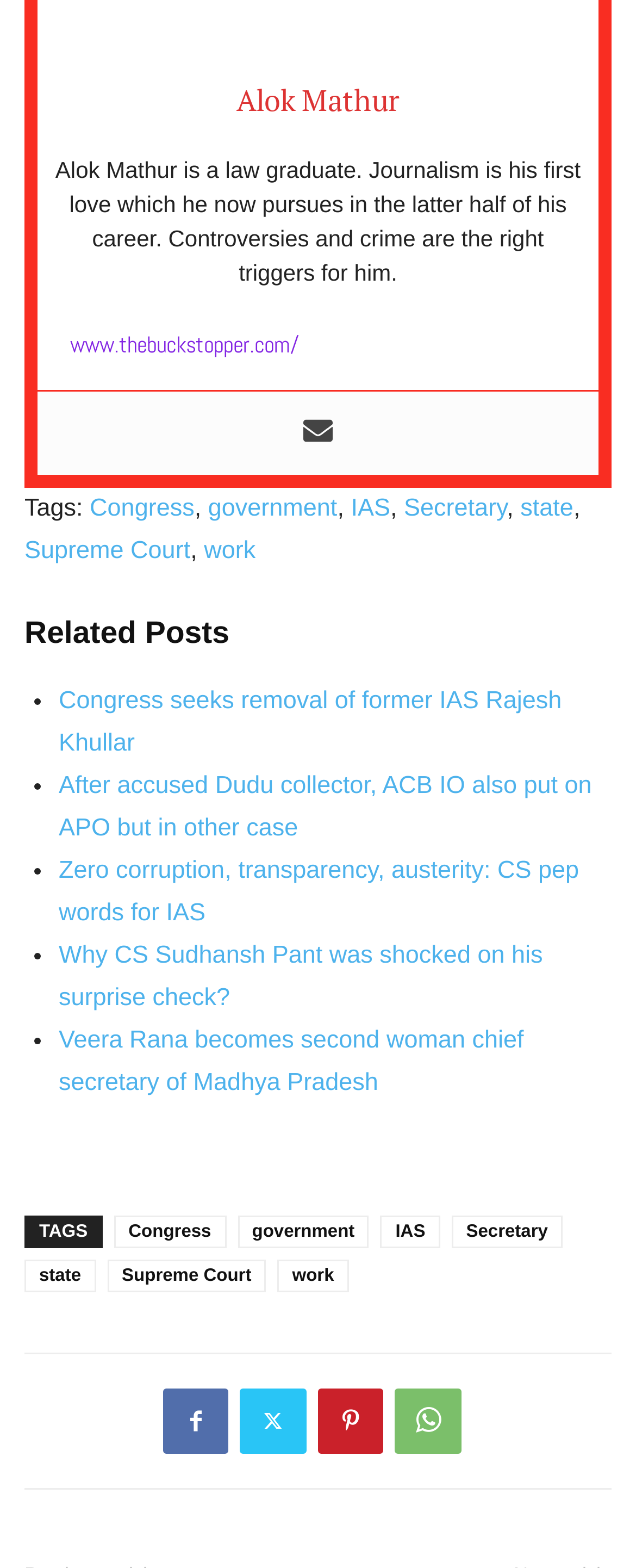Please identify the bounding box coordinates of the element's region that should be clicked to execute the following instruction: "Click on the link to Alok Mathur's website". The bounding box coordinates must be four float numbers between 0 and 1, i.e., [left, top, right, bottom].

[0.11, 0.21, 0.469, 0.229]